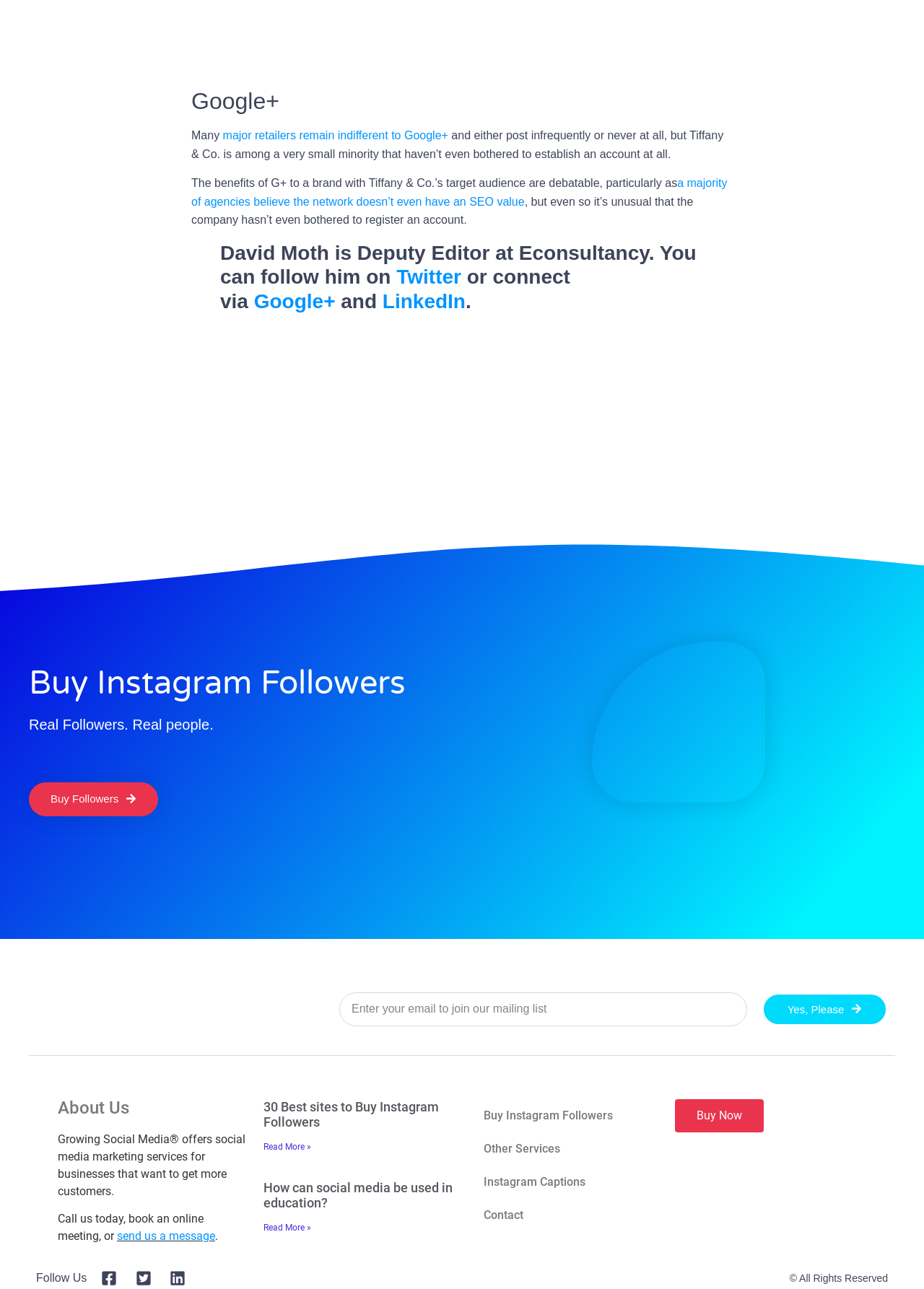What is the name of the social media platform mentioned in the article?
Based on the image content, provide your answer in one word or a short phrase.

Google+